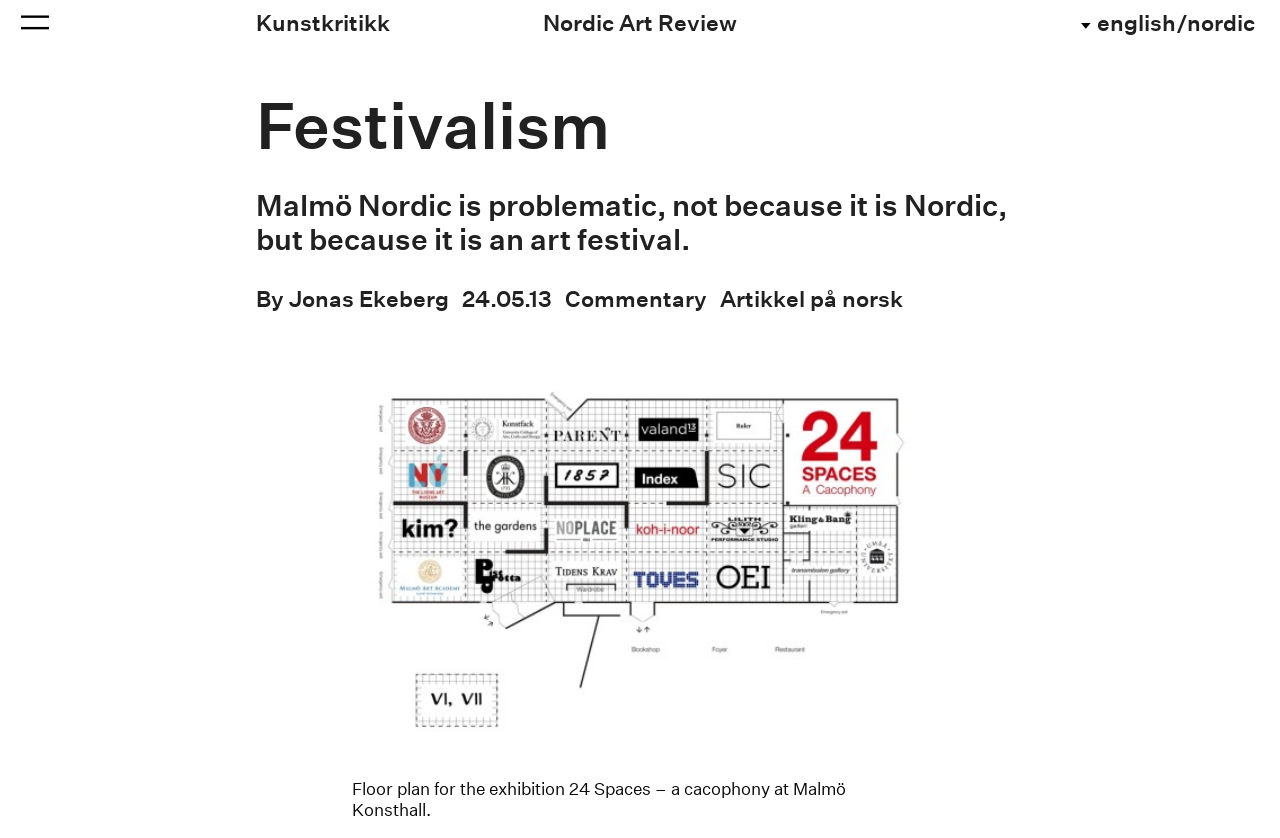Give a one-word or phrase response to the following question: What is the name of the exhibition?

24 Spaces – a cacophony